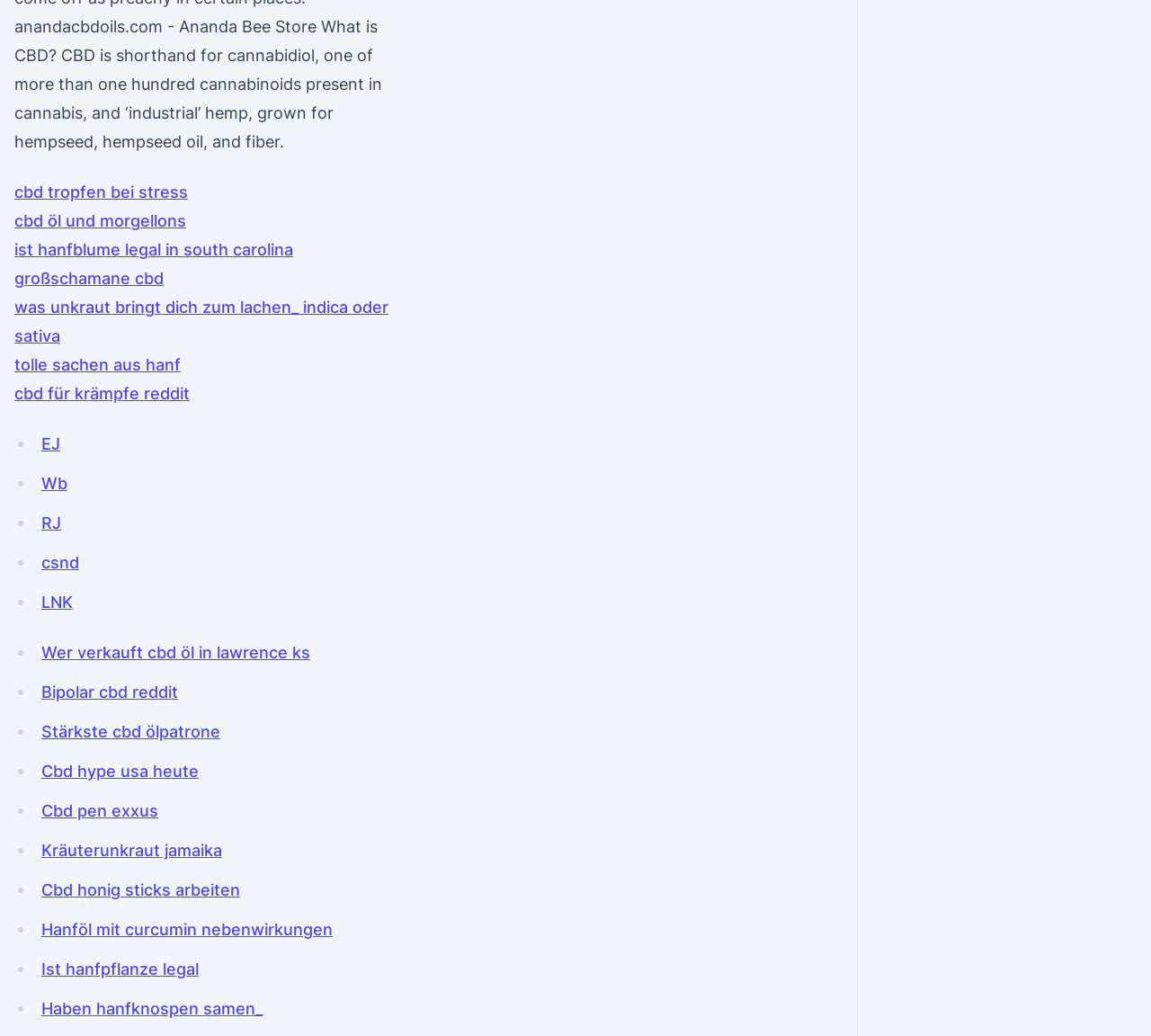Are the links on this webpage organized by category?
Analyze the image and deliver a detailed answer to the question.

The links on this webpage do not appear to be organized by category. They are listed in a seemingly random order, with no clear grouping or categorization. This suggests that the webpage is more of a collection of links rather than a structured resource.